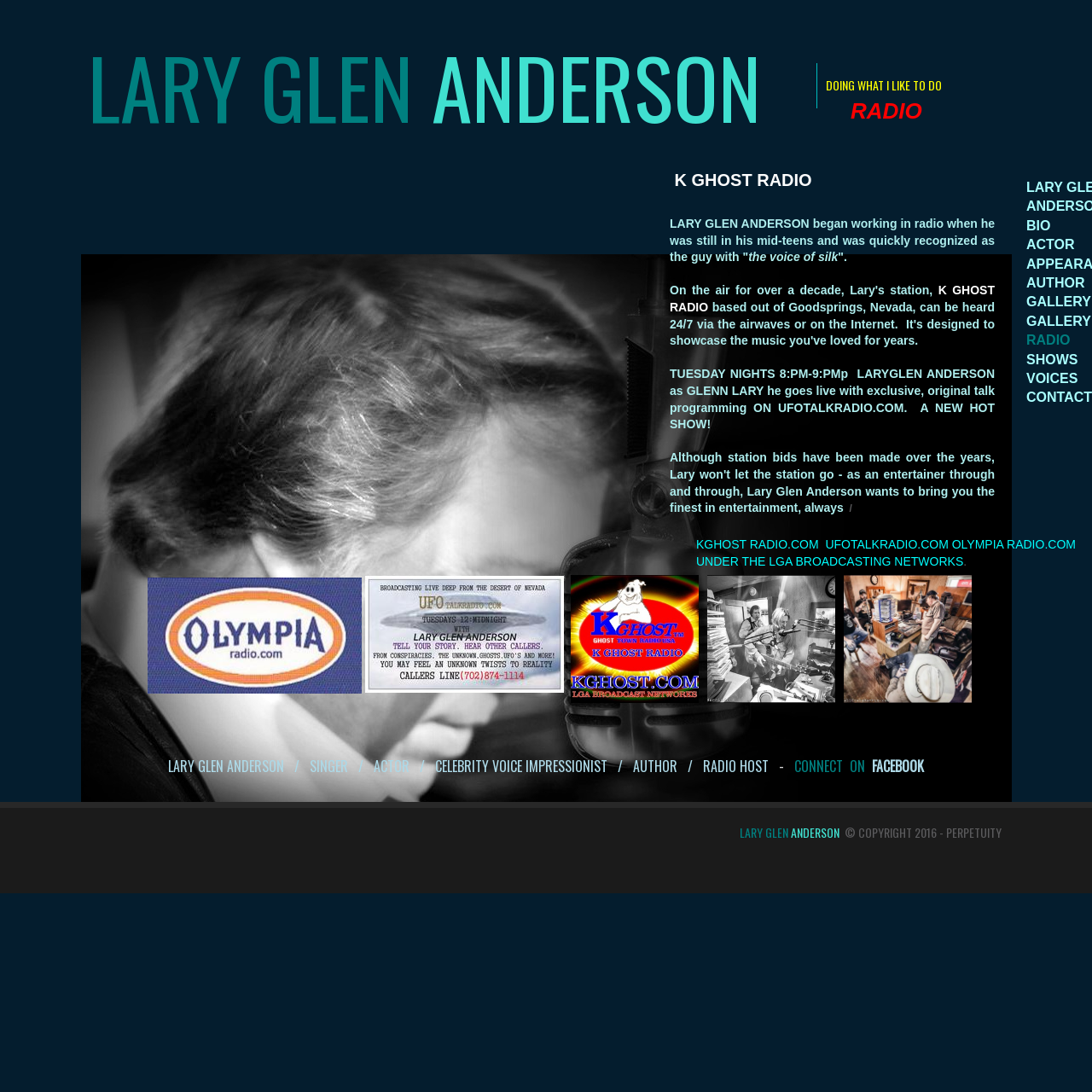Please find the bounding box coordinates of the element that you should click to achieve the following instruction: "Go to the FACEBOOK page". The coordinates should be presented as four float numbers between 0 and 1: [left, top, right, bottom].

[0.798, 0.692, 0.846, 0.711]